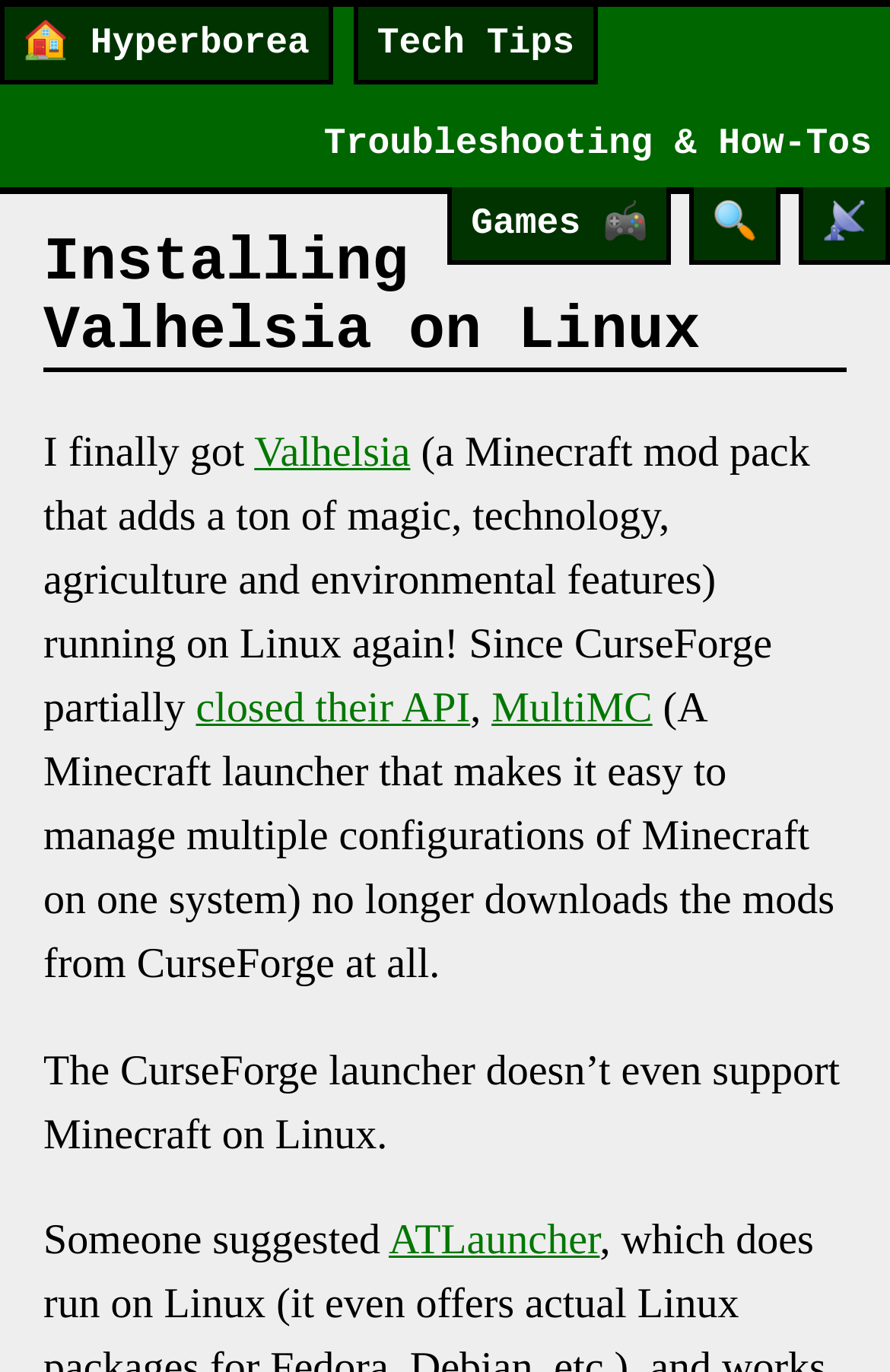Respond to the following question using a concise word or phrase: 
What is the type of features added by Valhelsia?

magic, technology, agriculture and environmental